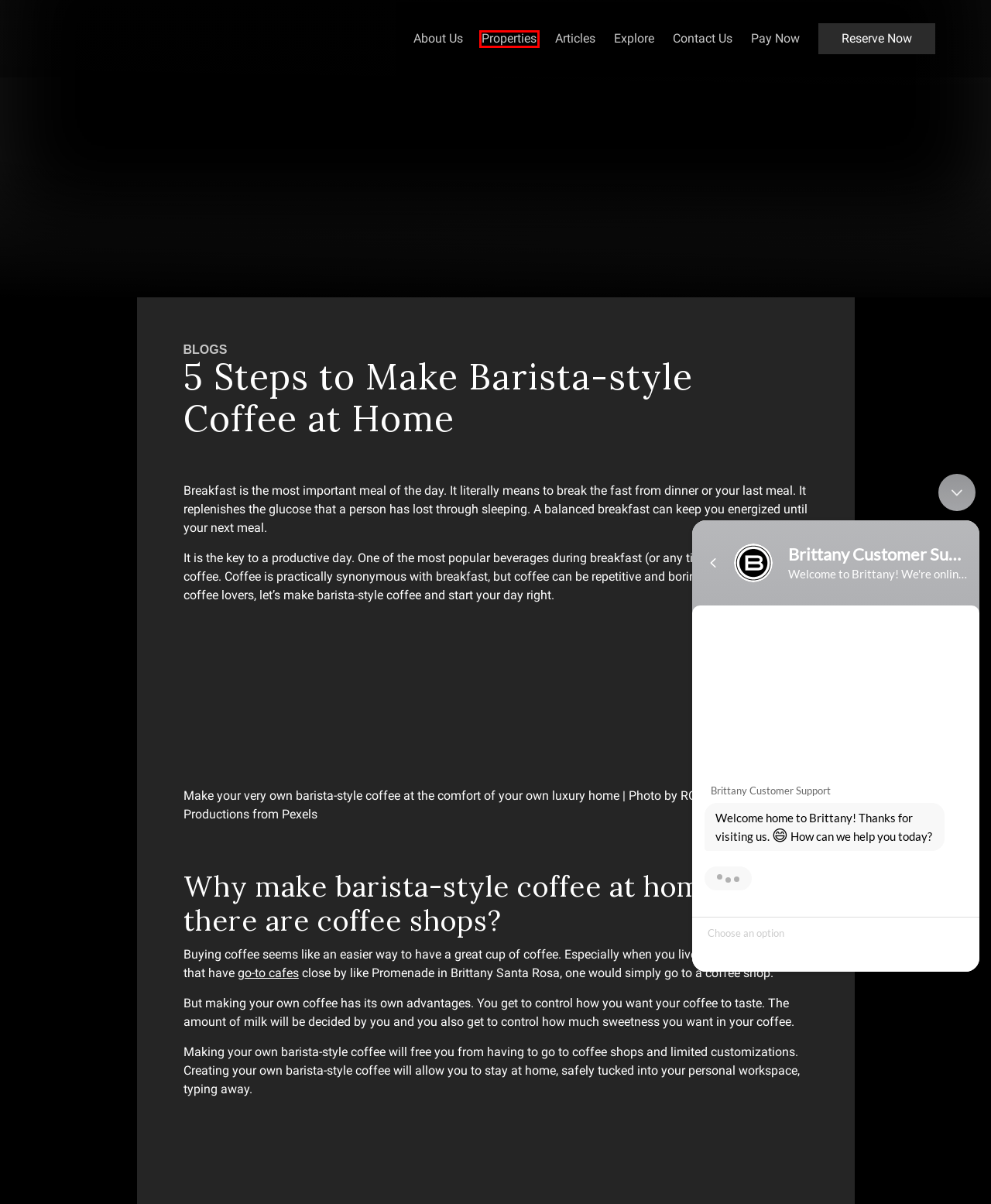You have a screenshot of a webpage with a red rectangle bounding box. Identify the best webpage description that corresponds to the new webpage after clicking the element within the red bounding box. Here are the candidates:
A. Go-To Café Shops in Santa Rosa | Luxury Homes by Brittany Corporation
B. Payment Facility | Brittany Corporation
C. Luxury Homes for Sale in the Philippines | Brittany Corporation
D. Brokers and Sellers Accreditation | Luxury Homes by Brittany Corporation
E. A Tapestry of Luxury Amidst Nature's Canvas
F. Luxury Homes For Sale - Contact us to know more!
G. Online Reservation Booking
H. Luxury Properties in Beautiful Locations | Luxury Homes by Brittany

H